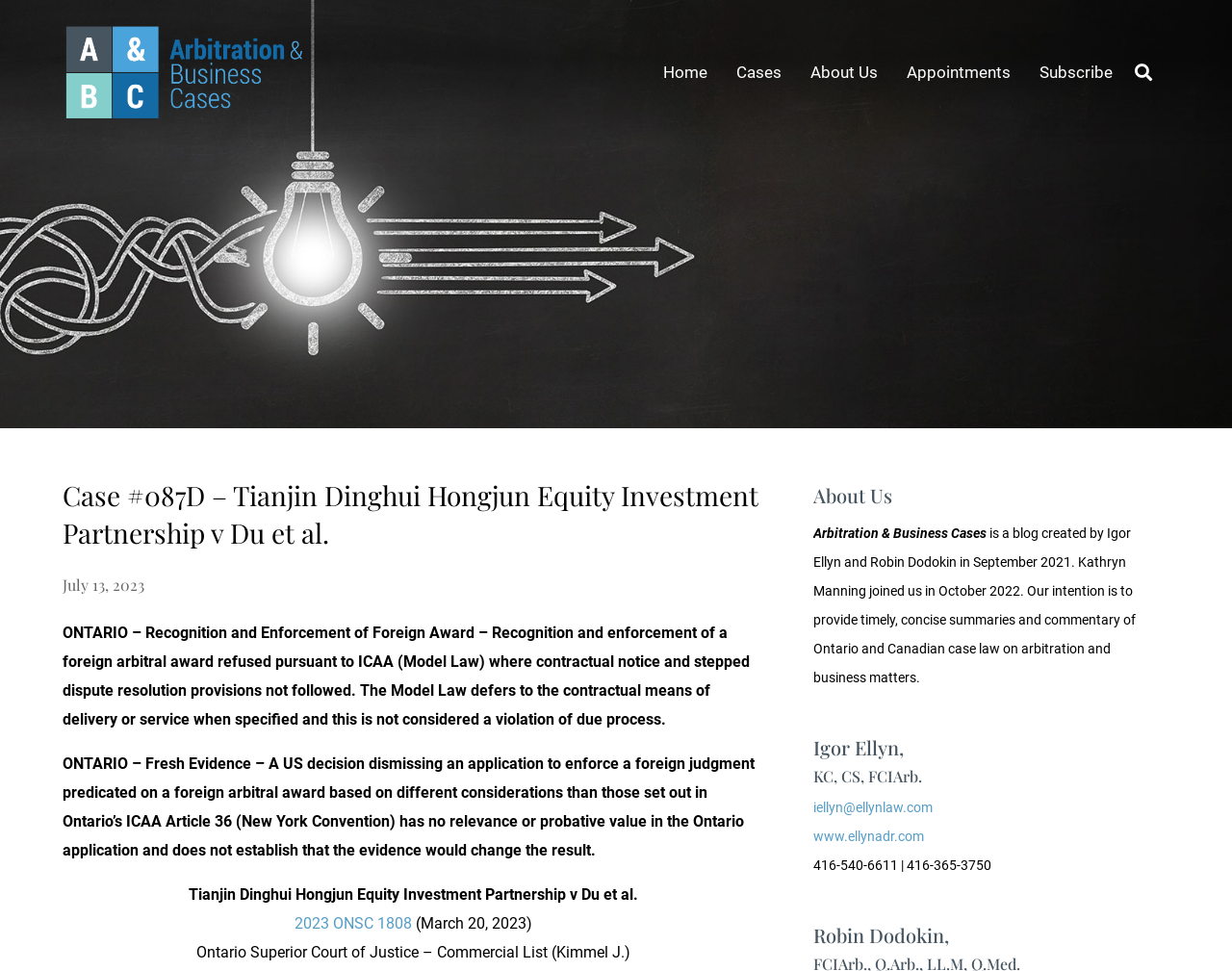Please determine the bounding box coordinates of the element to click in order to execute the following instruction: "visit Ellyn ADR website". The coordinates should be four float numbers between 0 and 1, specified as [left, top, right, bottom].

[0.66, 0.854, 0.75, 0.869]